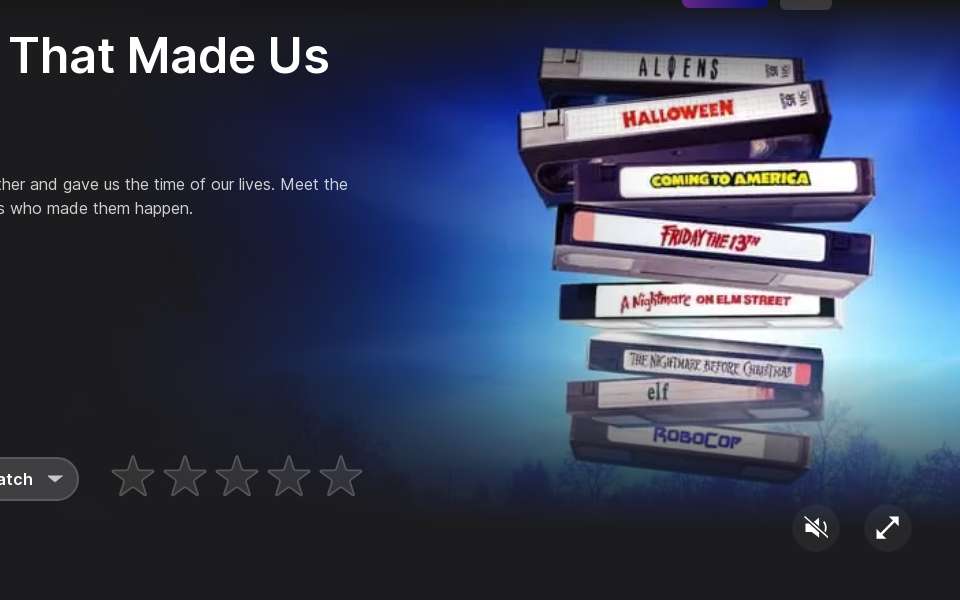How many empty stars are in the rating system?
Based on the image, give a concise answer in the form of a single word or short phrase.

not specified